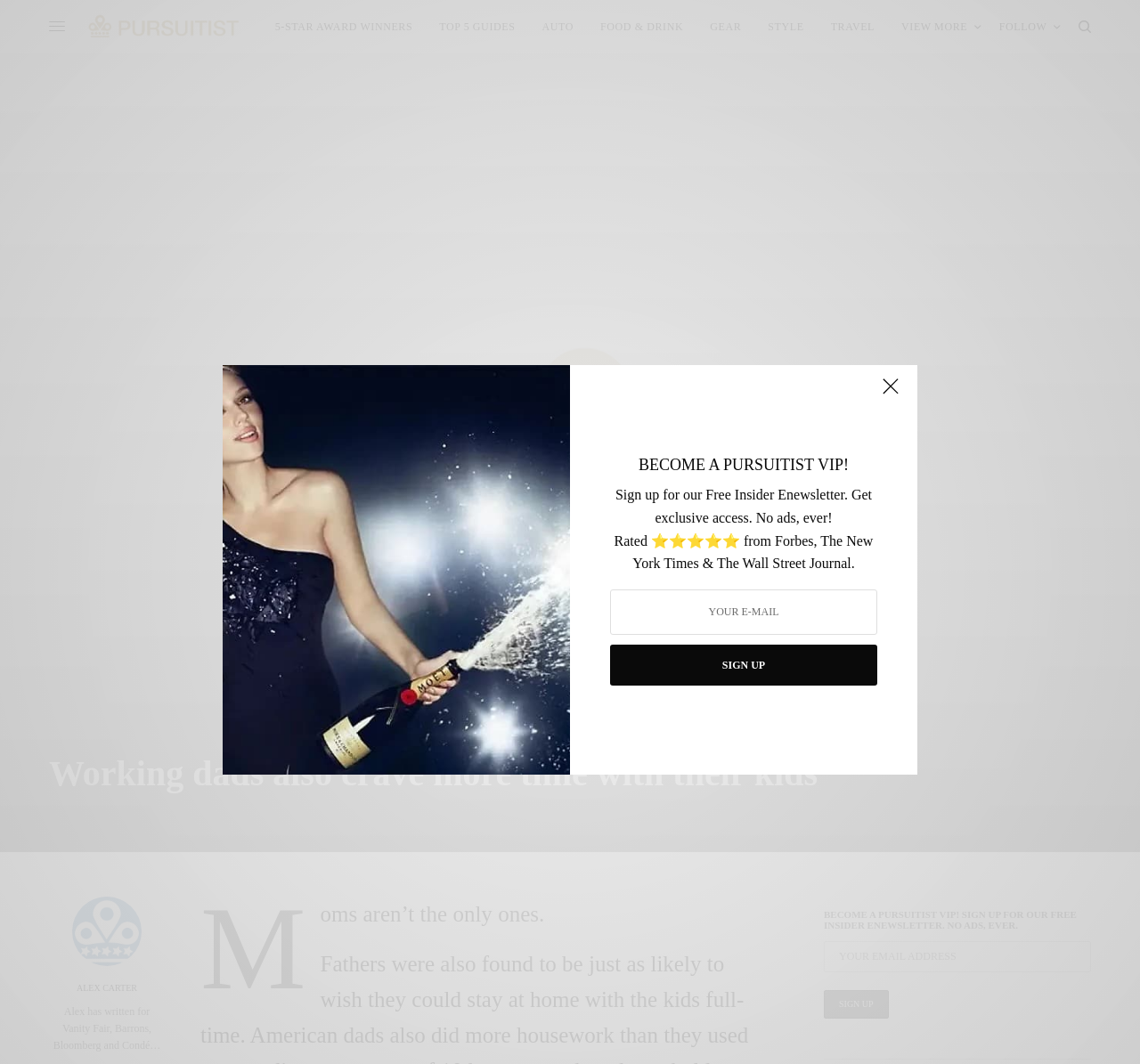Please determine the bounding box coordinates, formatted as (top-left x, top-left y, bottom-right x, bottom-right y), with all values as floating point numbers between 0 and 1. Identify the bounding box of the region described as: 5-Star Award Winners

[0.241, 0.0, 0.362, 0.05]